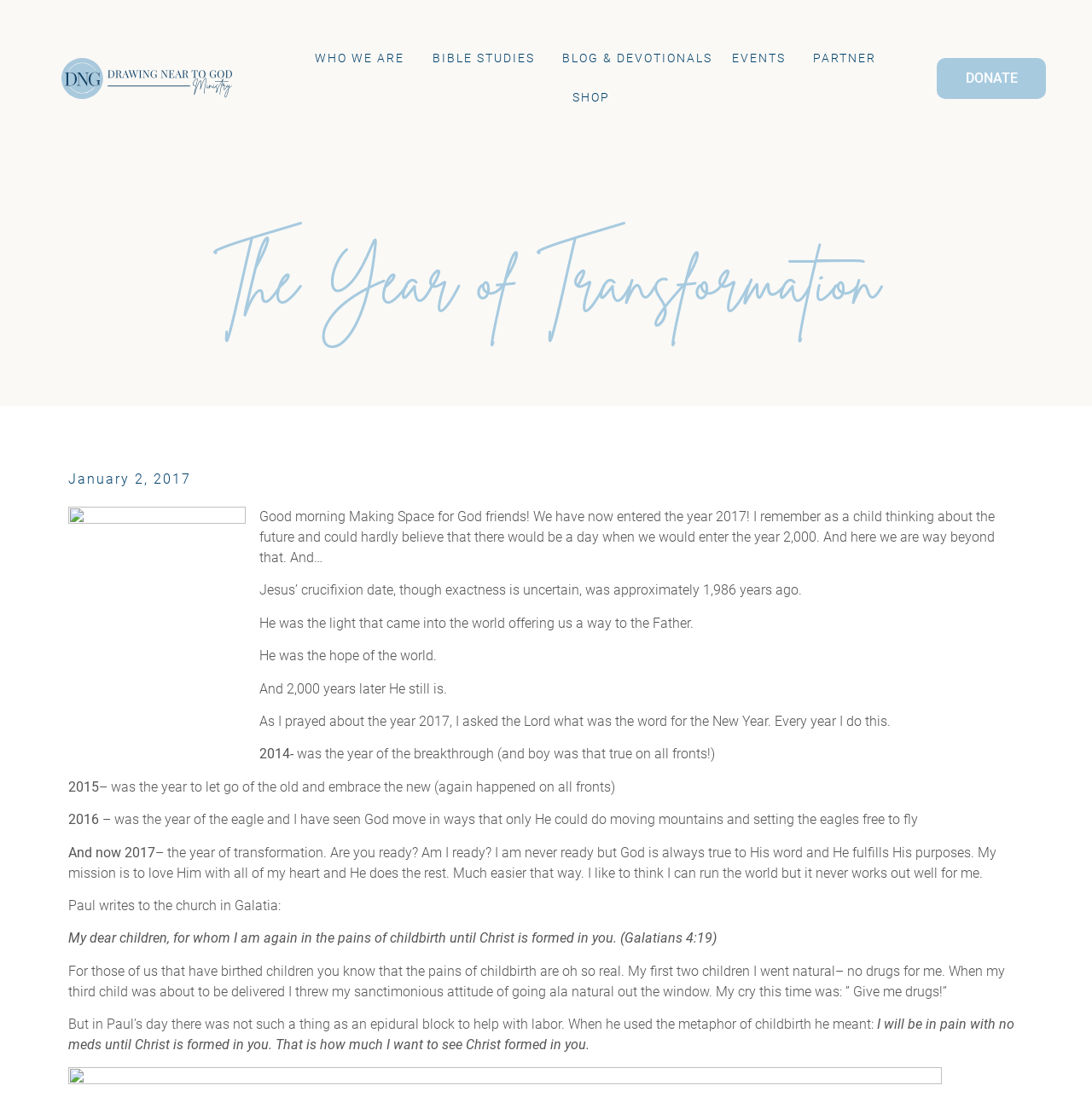Please find the bounding box for the UI component described as follows: "Specialized Real Estate Investing".

None